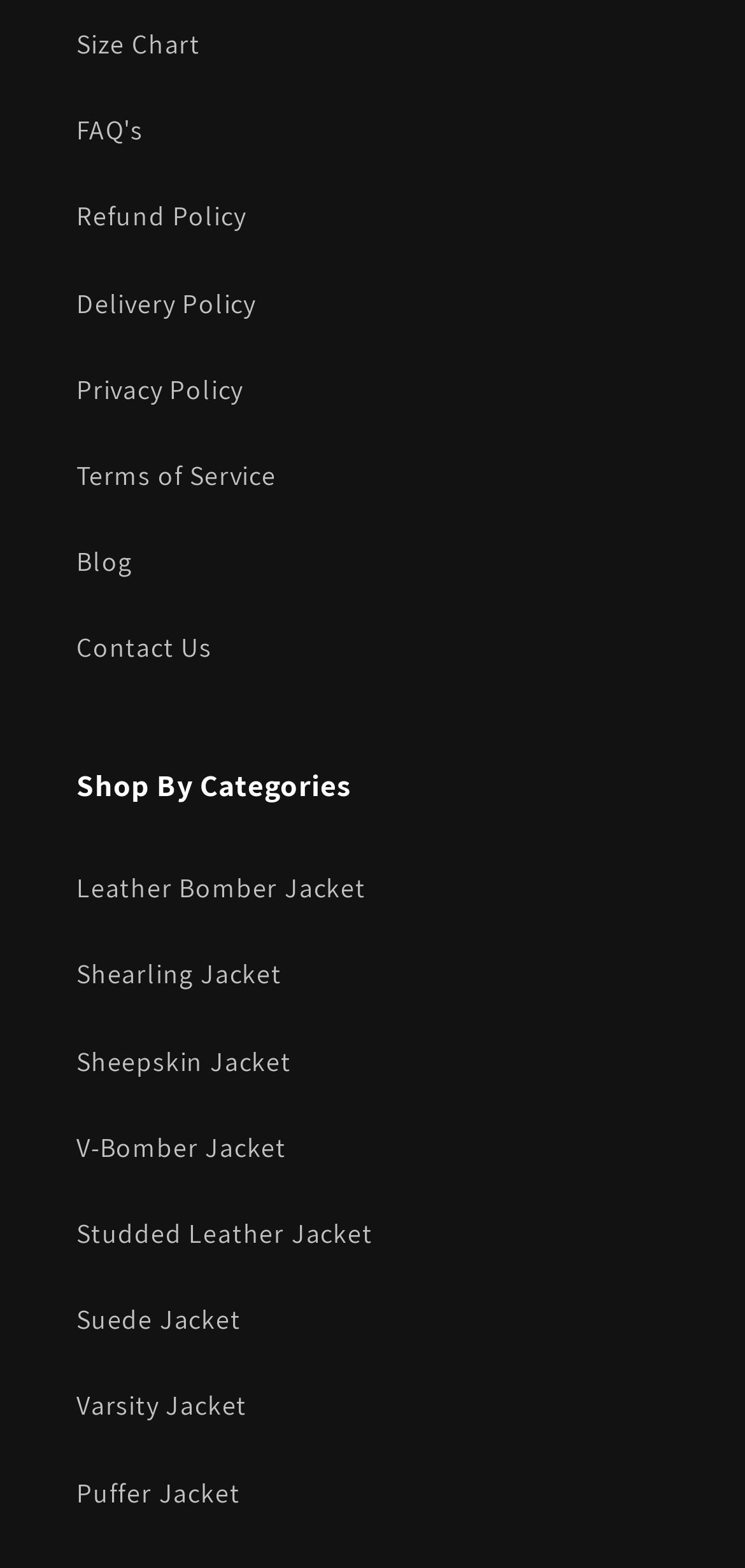Identify the bounding box coordinates of the part that should be clicked to carry out this instruction: "Explore leather bomber jacket".

[0.103, 0.54, 0.897, 0.595]